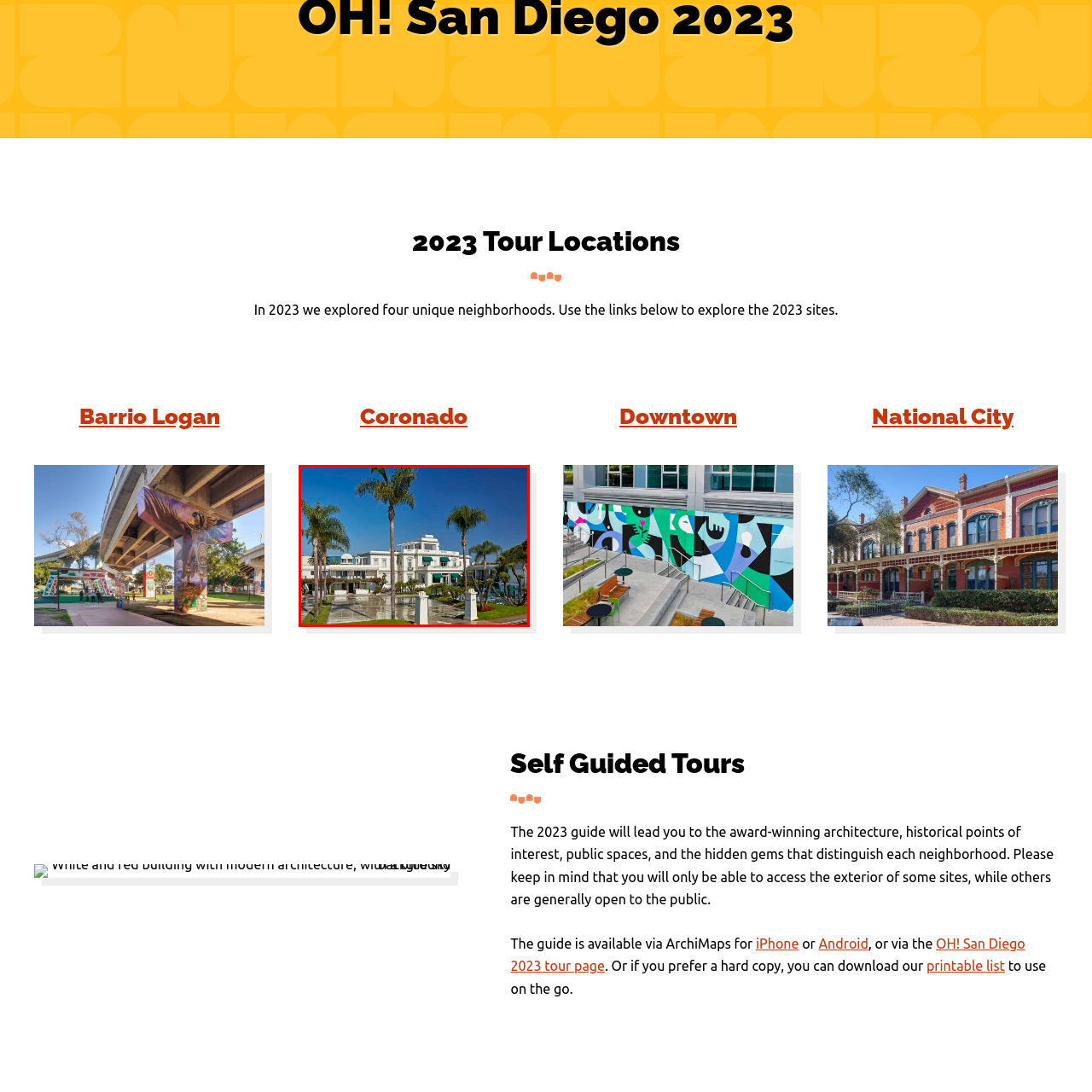Provide a comprehensive description of the image highlighted within the red bounding box.

This image showcases a classic early 20th-century hotel surrounded by lush palm trees, set against a vibrant blue sky. The hotel's architecture features elegant lines and decorative elements, reflecting a sophisticated design typical of that era. The grounds are beautifully landscaped, with manicured gardens that enhance the overall aesthetic. Sunlight glistens off the wet pavement, suggesting a recent rain shower or a well-maintained water feature, adding a serene ambiance to the scene. This picturesque setting invites visitors to explore and appreciate the architectural splendor, blending natural beauty with historical charm.